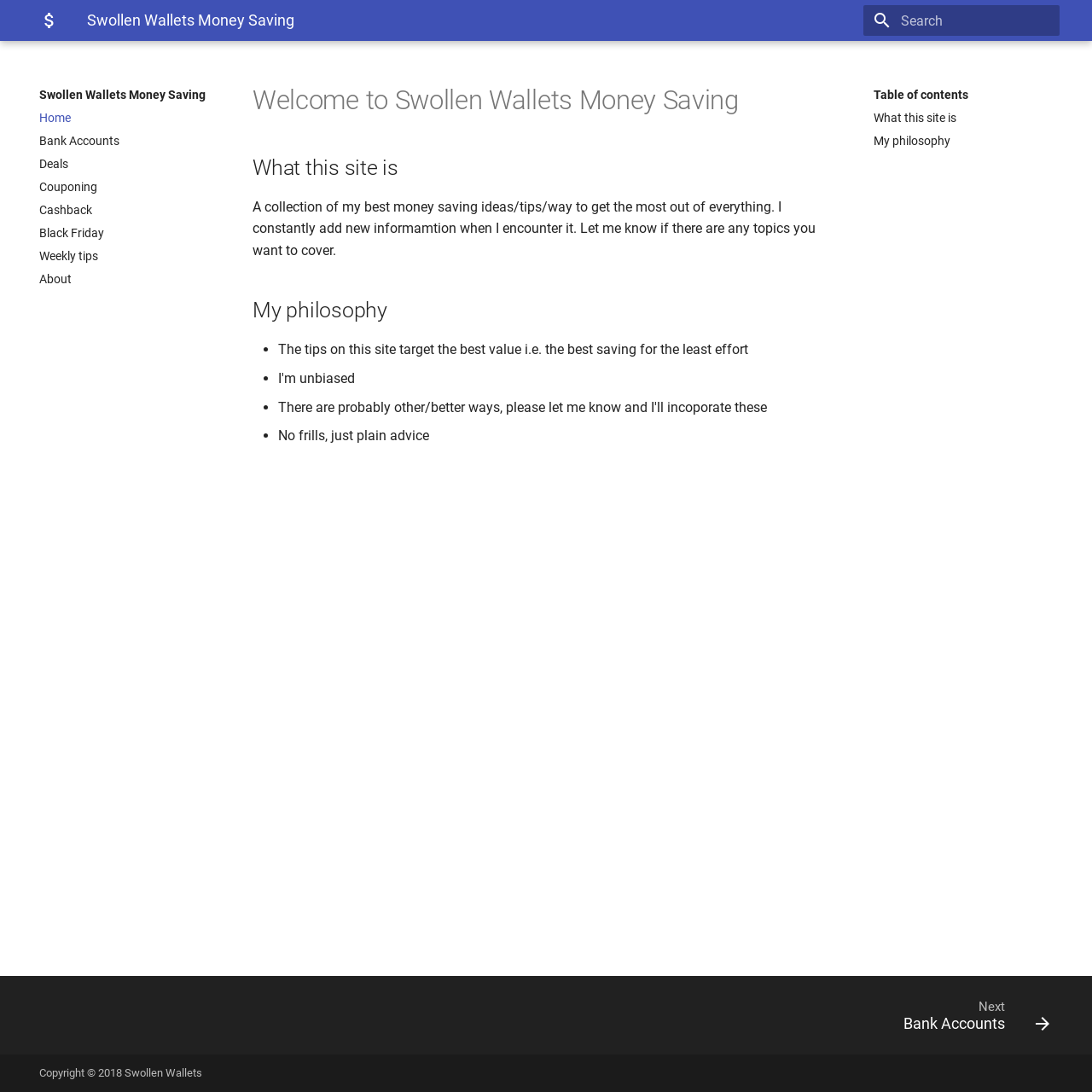Could you highlight the region that needs to be clicked to execute the instruction: "Check weekly tips"?

[0.036, 0.227, 0.2, 0.241]